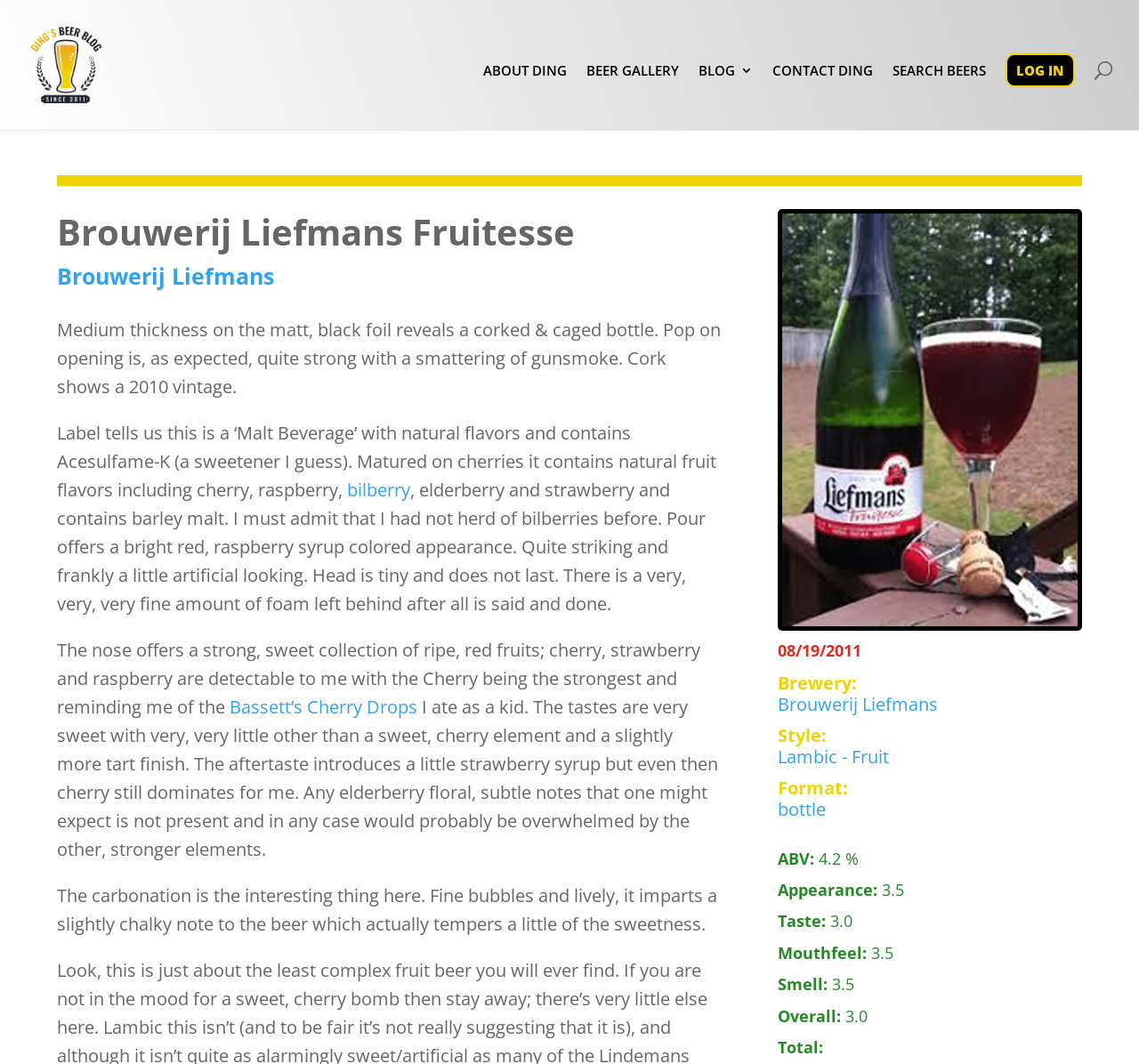Please identify the bounding box coordinates of the element's region that should be clicked to execute the following instruction: "visit Brouwerij Liefmans website". The bounding box coordinates must be four float numbers between 0 and 1, i.e., [left, top, right, bottom].

[0.05, 0.245, 0.241, 0.274]